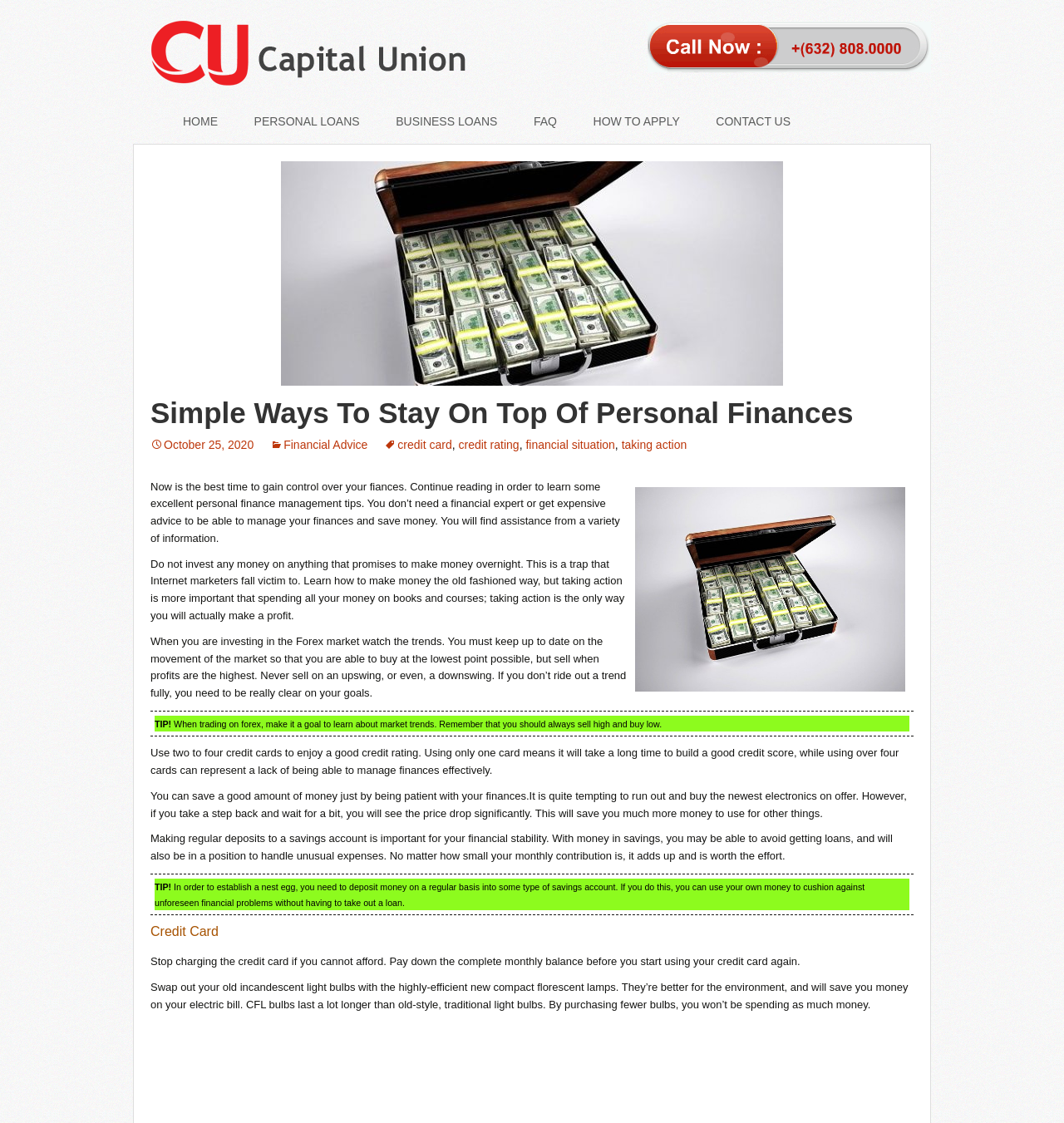Provide a short answer to the following question with just one word or phrase: What is the importance of making regular deposits to a savings account?

Financial stability